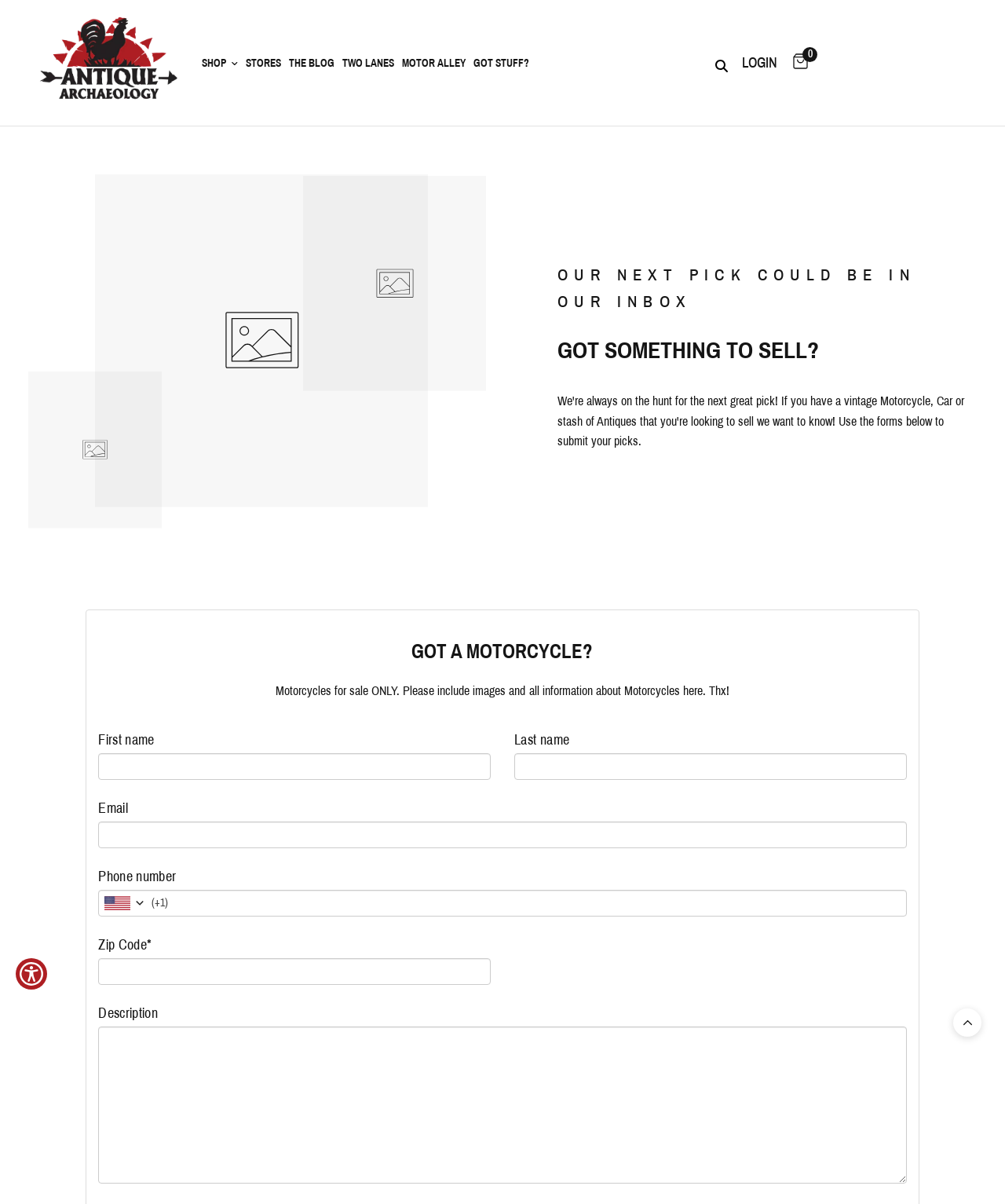Is there a search function on the webpage?
Provide a short answer using one word or a brief phrase based on the image.

Yes